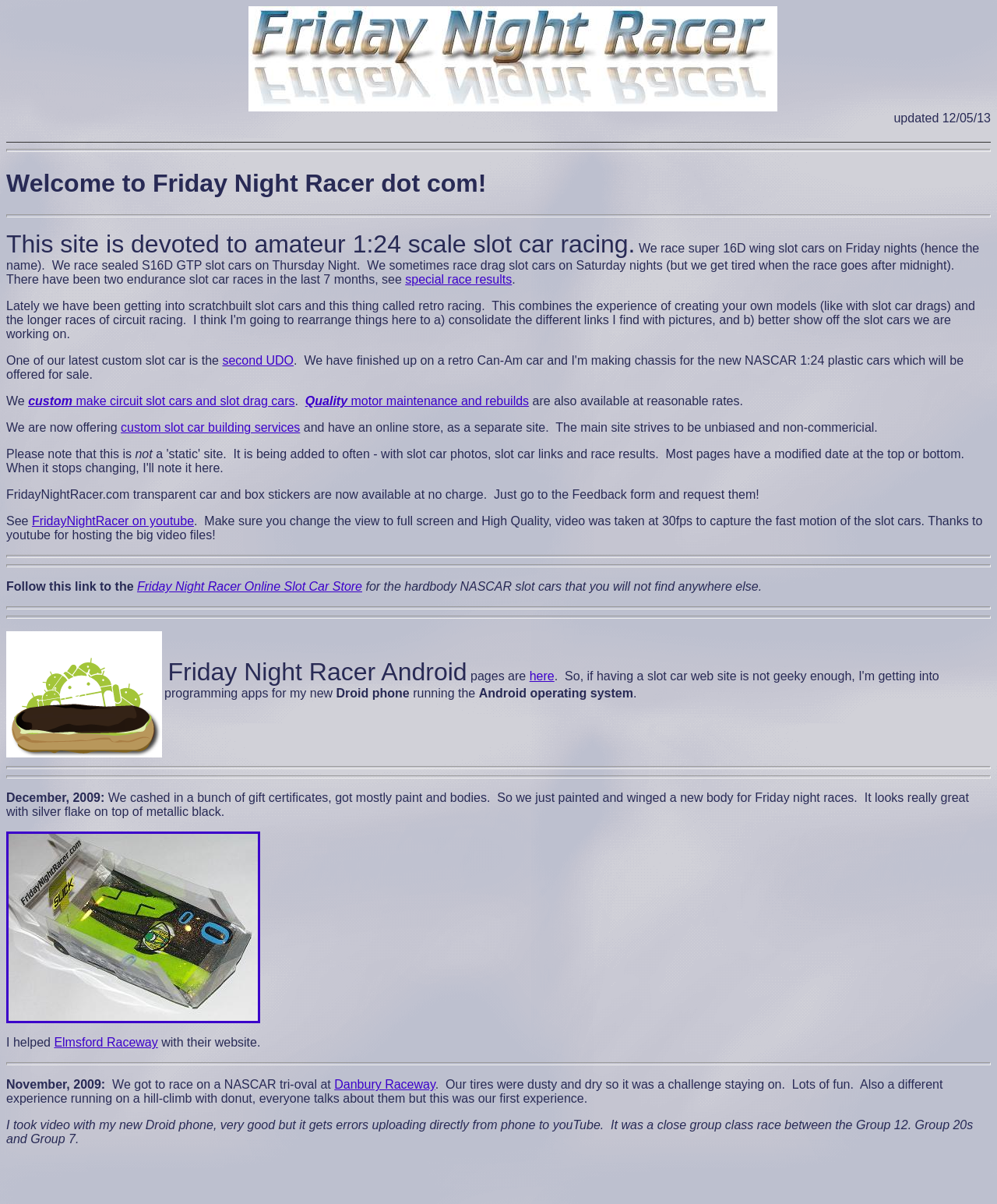Determine the bounding box coordinates (top-left x, top-left y, bottom-right x, bottom-right y) of the UI element described in the following text: Quality

[0.306, 0.328, 0.348, 0.339]